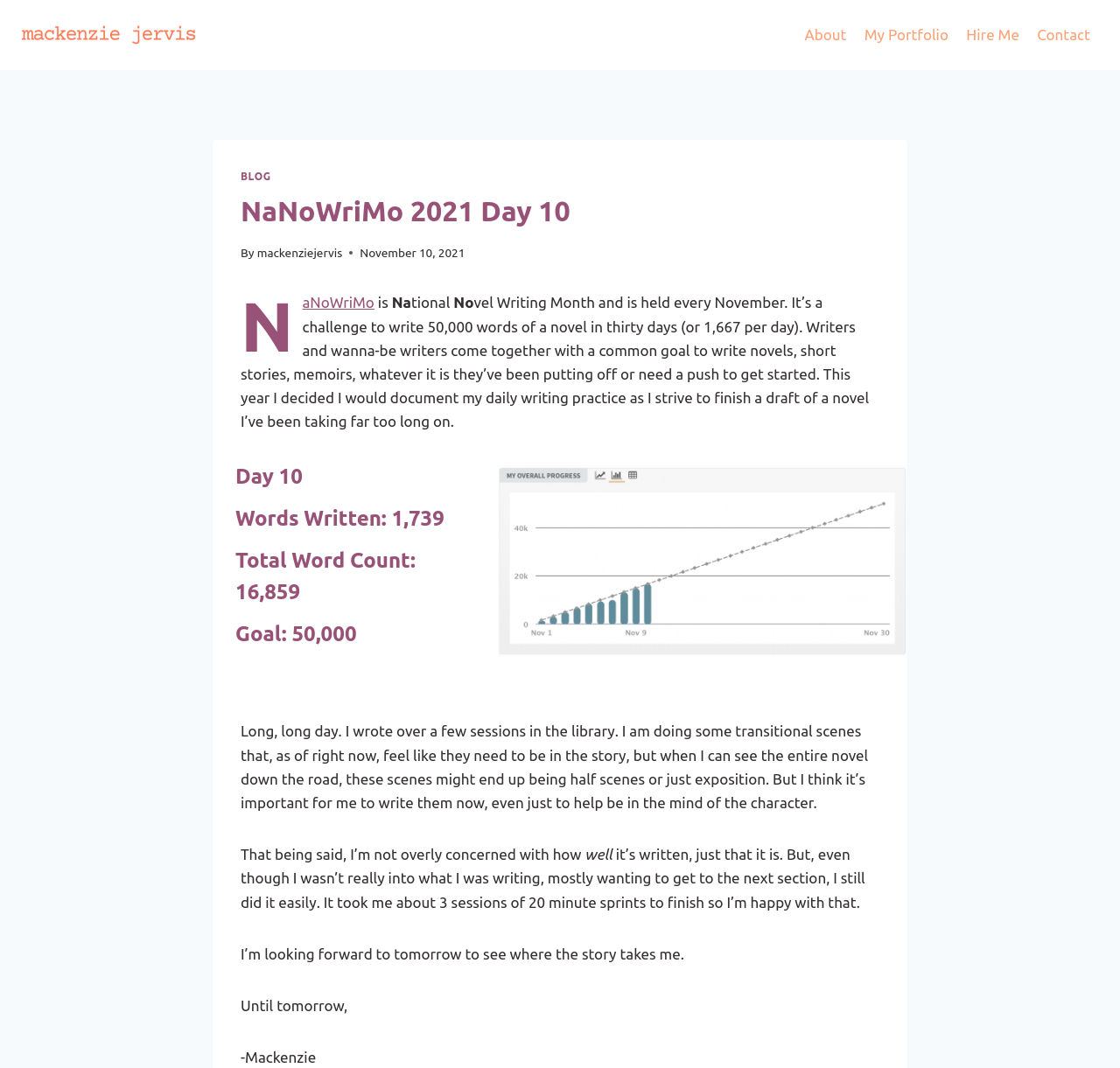What is the goal of NaNoWriMo?
Based on the image, answer the question with as much detail as possible.

The webpage mentions that NaNoWriMo is a challenge to write 50,000 words of a novel in thirty days, and also displays a heading 'Goal: 50,000', suggesting that the goal of NaNoWriMo is to write 50,000 words.